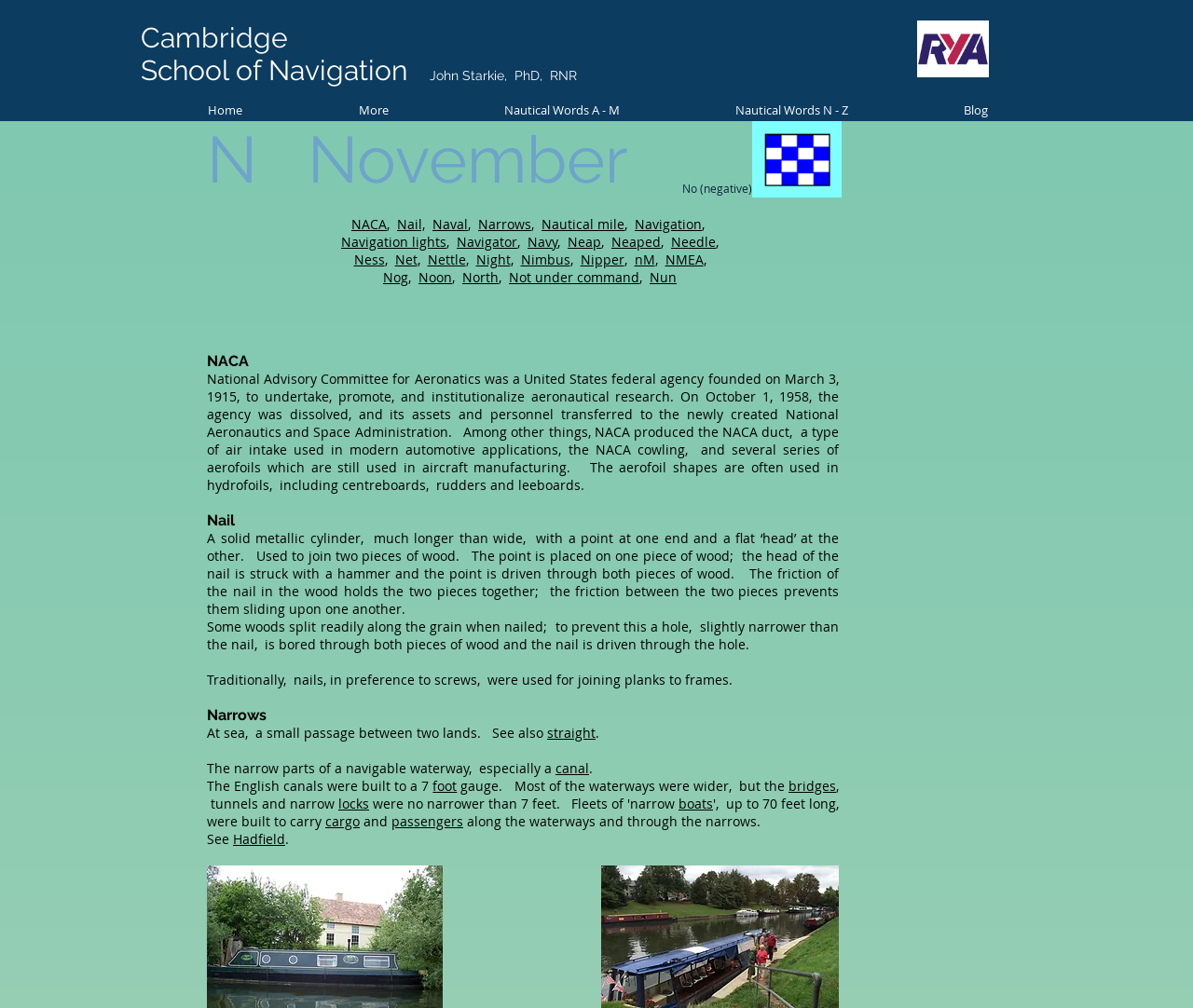Locate and extract the headline of this webpage.

Cambridge
School of Navigation   John Starkie,  PhD,  RNR